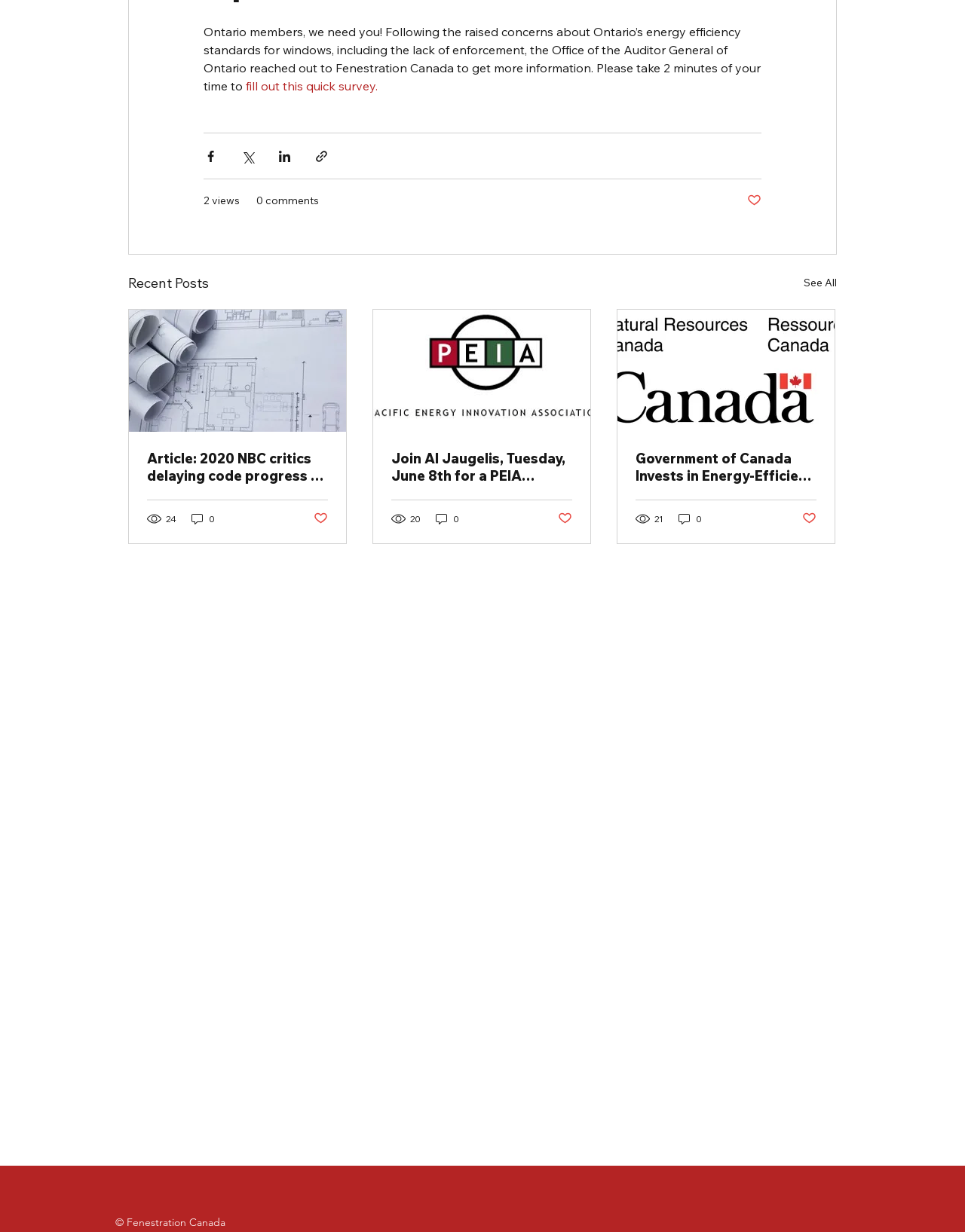Bounding box coordinates must be specified in the format (top-left x, top-left y, bottom-right x, bottom-right y). All values should be floating point numbers between 0 and 1. What are the bounding box coordinates of the UI element described as: 2 views

[0.211, 0.157, 0.248, 0.17]